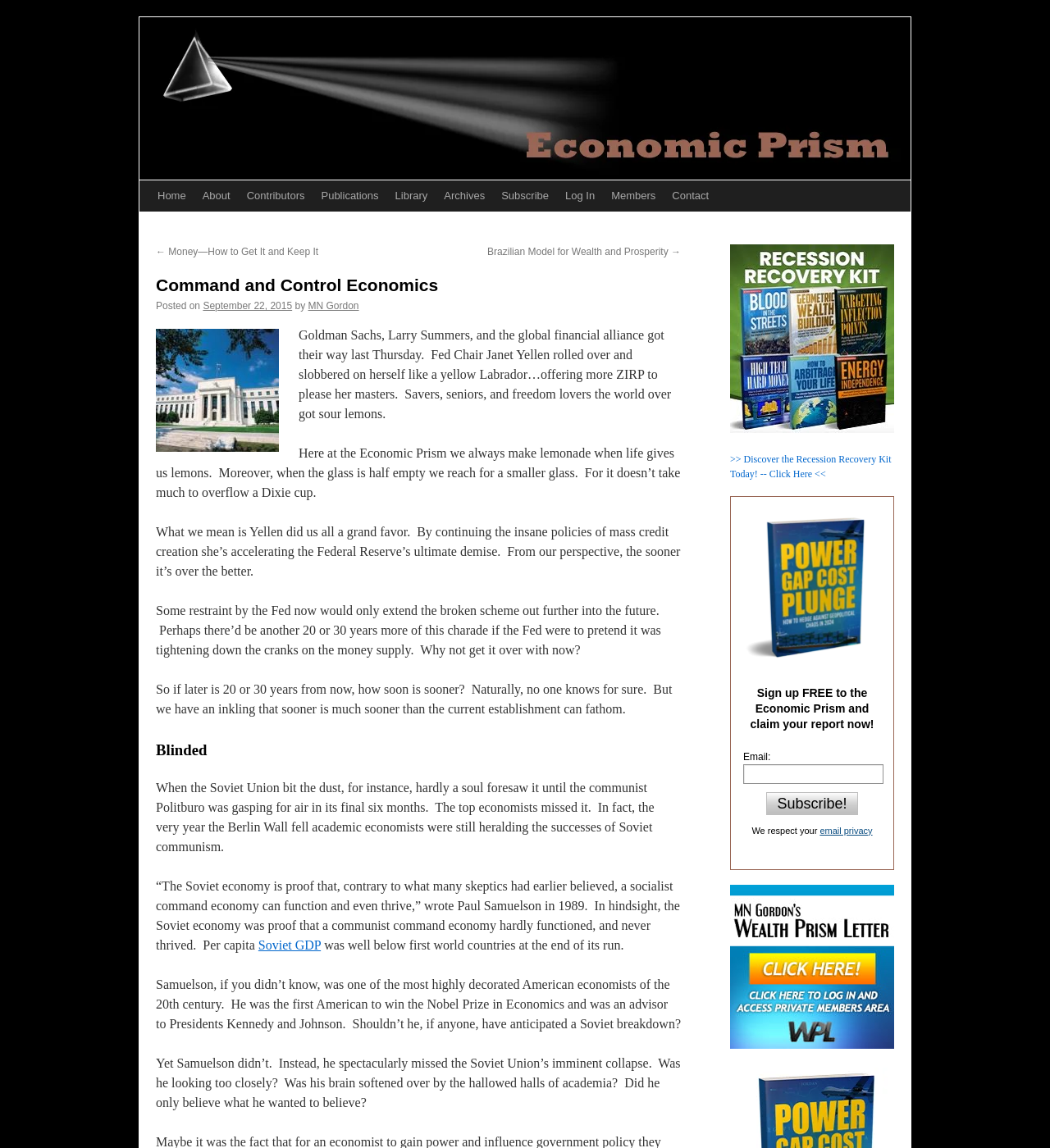What is the name of the website?
Please provide a detailed answer to the question.

The name of the website can be found in the image element at the top of the webpage, which contains the text 'Economic Prism | Independent Ideas on the Economy, Financial Markets, and Investing, Viewed Through a Prism of Free Market Principles, Limited Government, and Individual Liberty'.